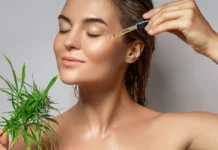What is the background of the image?
Based on the visual content, answer with a single word or a brief phrase.

Softly muted